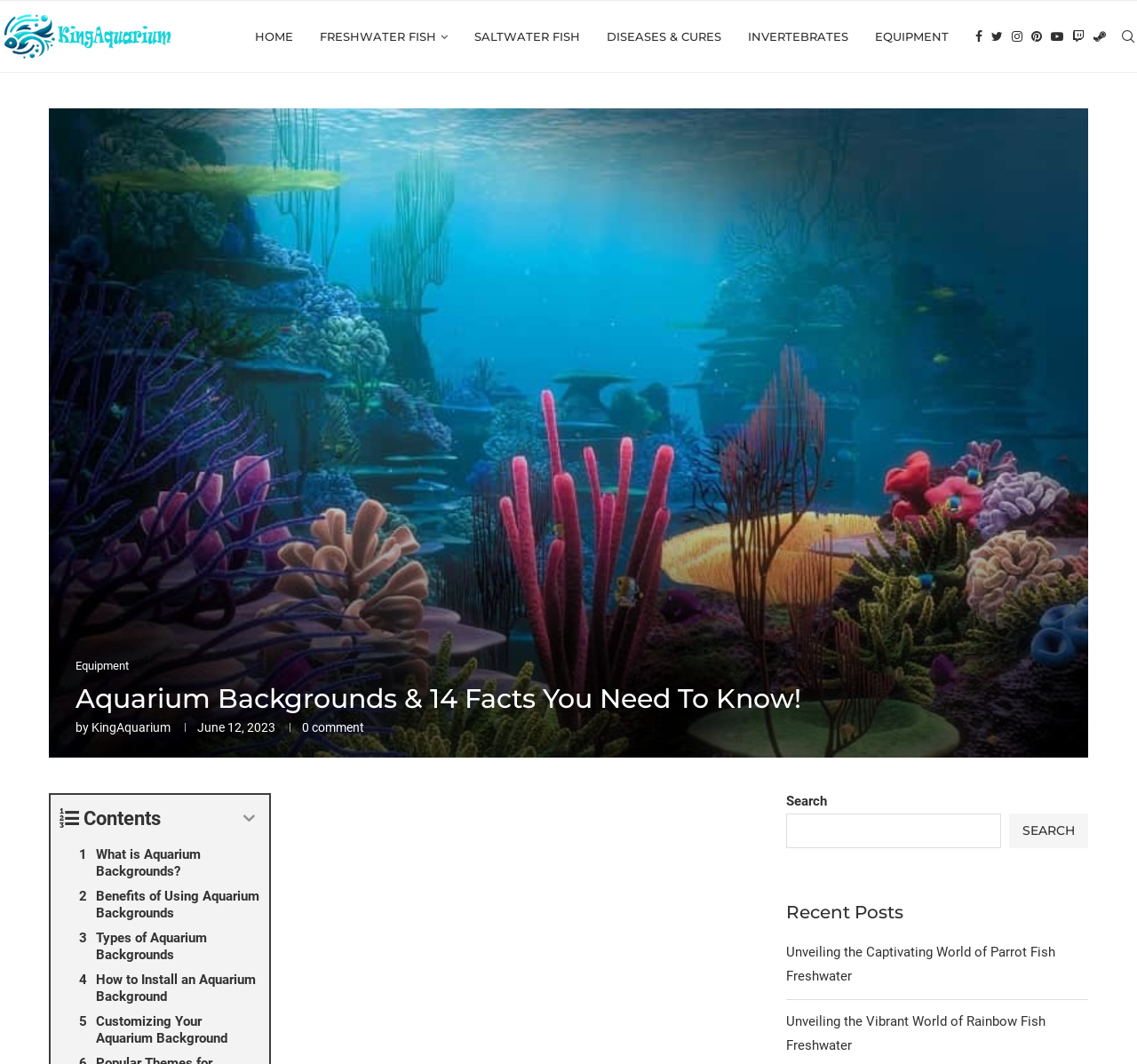Can you find the bounding box coordinates for the element to click on to achieve the instruction: "Check the Recent Posts"?

[0.691, 0.847, 0.957, 0.867]